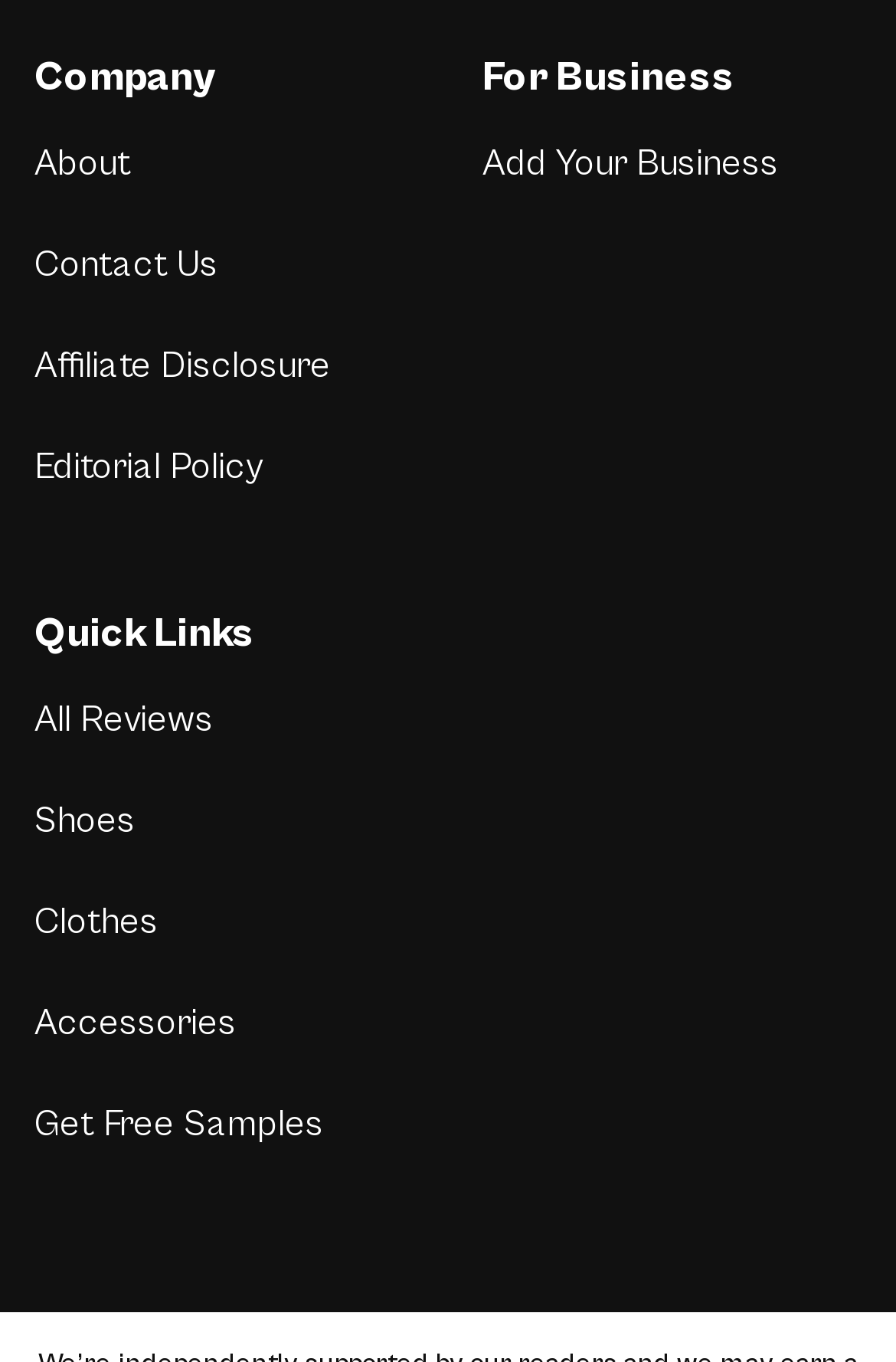Please study the image and answer the question comprehensively:
How many main categories are there?

By analyzing the webpage, I can see three main categories: 'Company', 'For Business', and 'Quick Links'. These categories are represented as headings and contain links to subcategories.